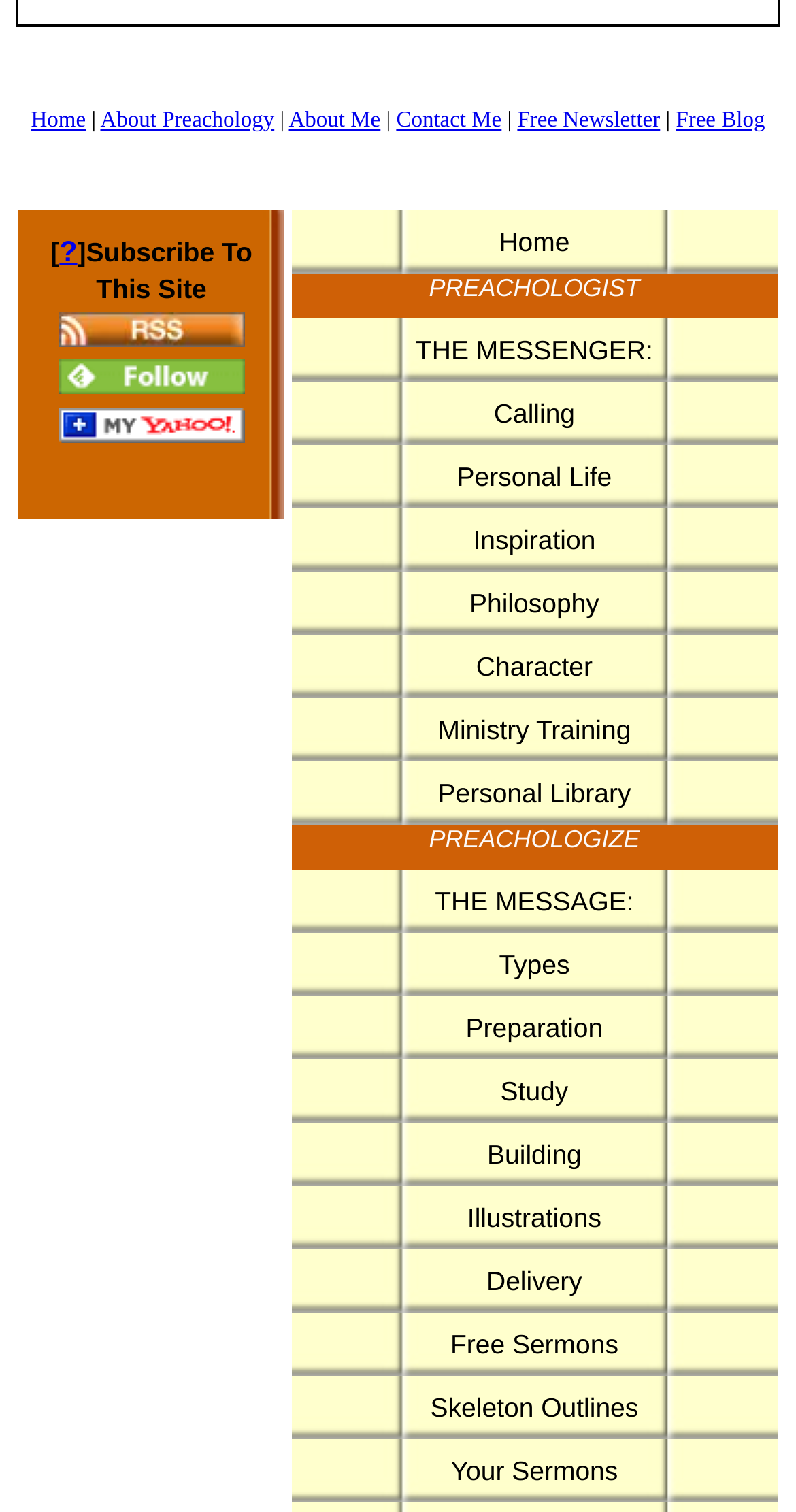Identify the bounding box coordinates of the area you need to click to perform the following instruction: "Read about Preachology".

[0.126, 0.071, 0.345, 0.087]